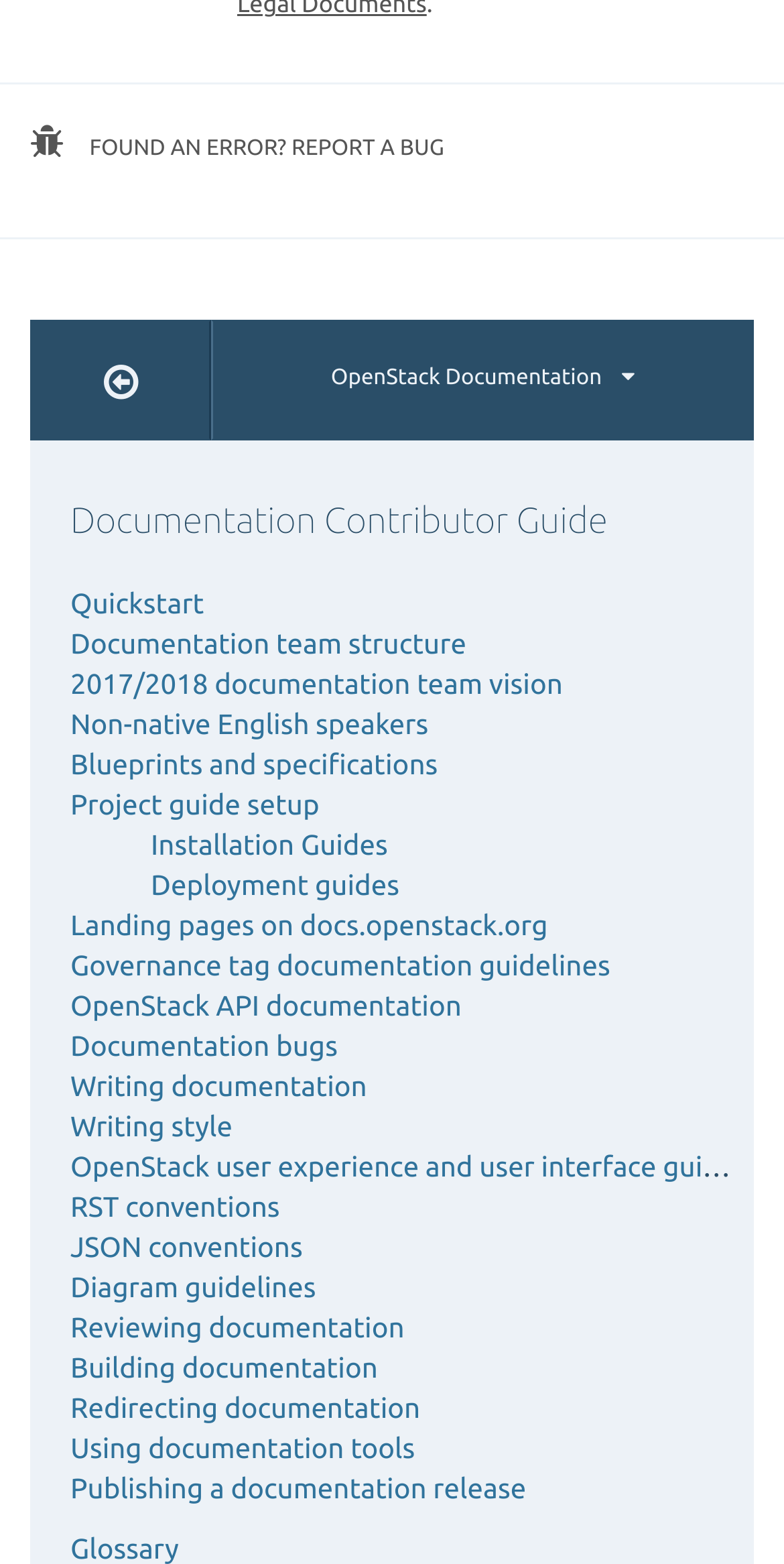What is the first link on the webpage?
Provide a detailed and well-explained answer to the question.

The first link on the webpage is 'FOUND AN ERROR? REPORT A BUG' which is located at the top left corner of the webpage with a bounding box coordinate of [0.038, 0.08, 0.962, 0.107].